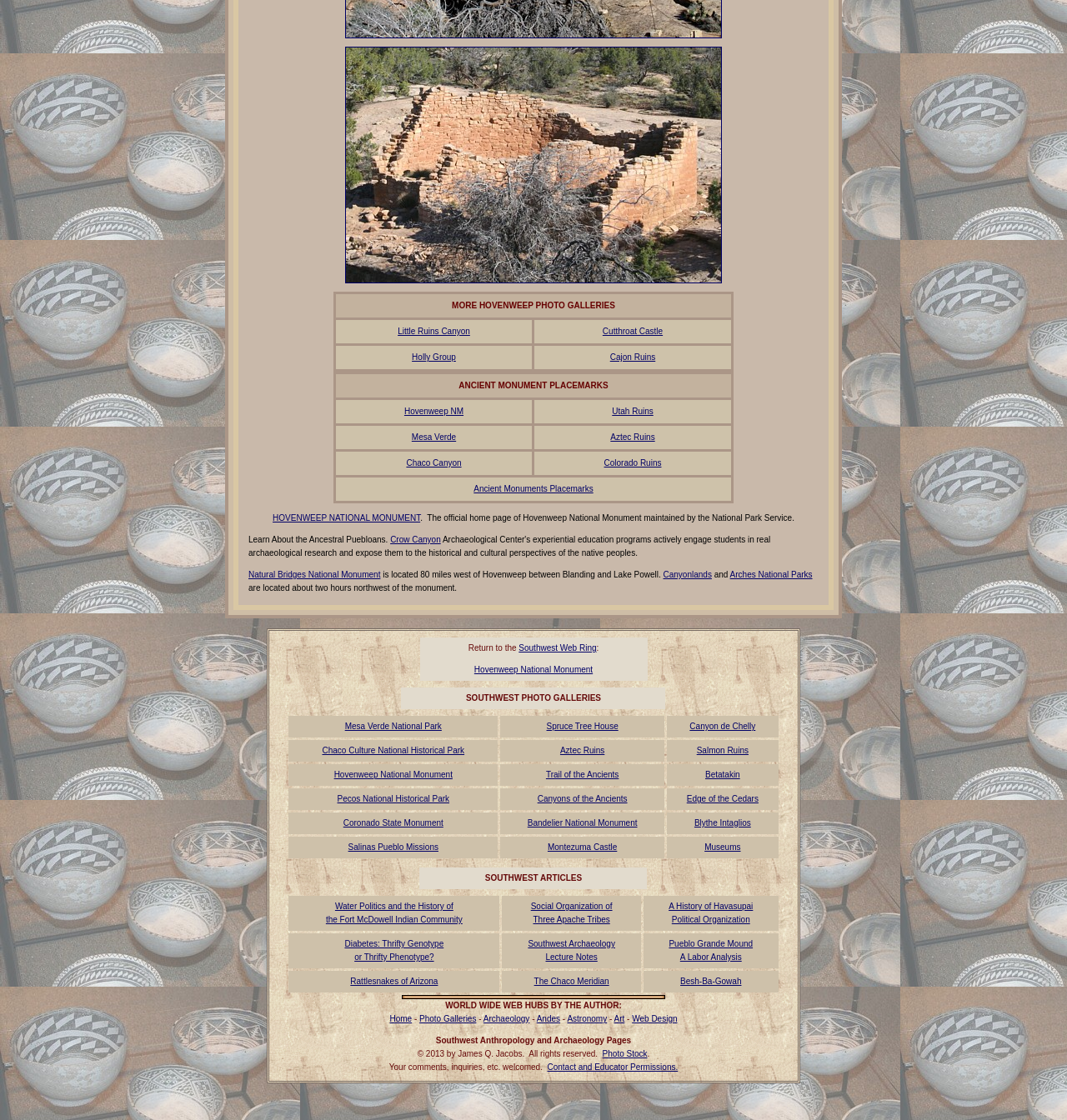Please identify the bounding box coordinates of the clickable area that will allow you to execute the instruction: "Learn About the Ancestral Puebloans".

[0.233, 0.478, 0.366, 0.486]